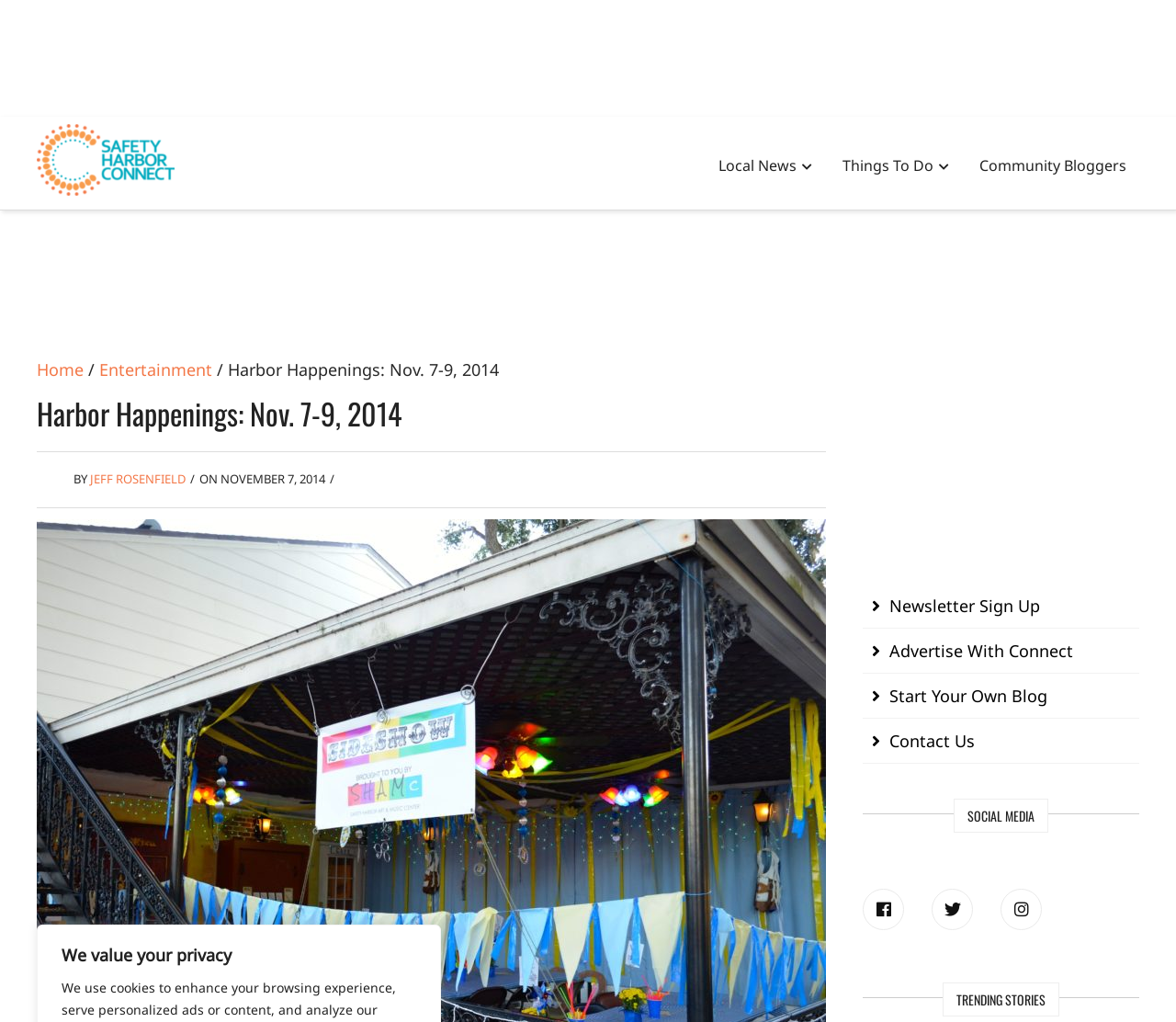Locate the bounding box coordinates of the clickable element to fulfill the following instruction: "Follow on Facebook". Provide the coordinates as four float numbers between 0 and 1 in the format [left, top, right, bottom].

[0.734, 0.869, 0.769, 0.91]